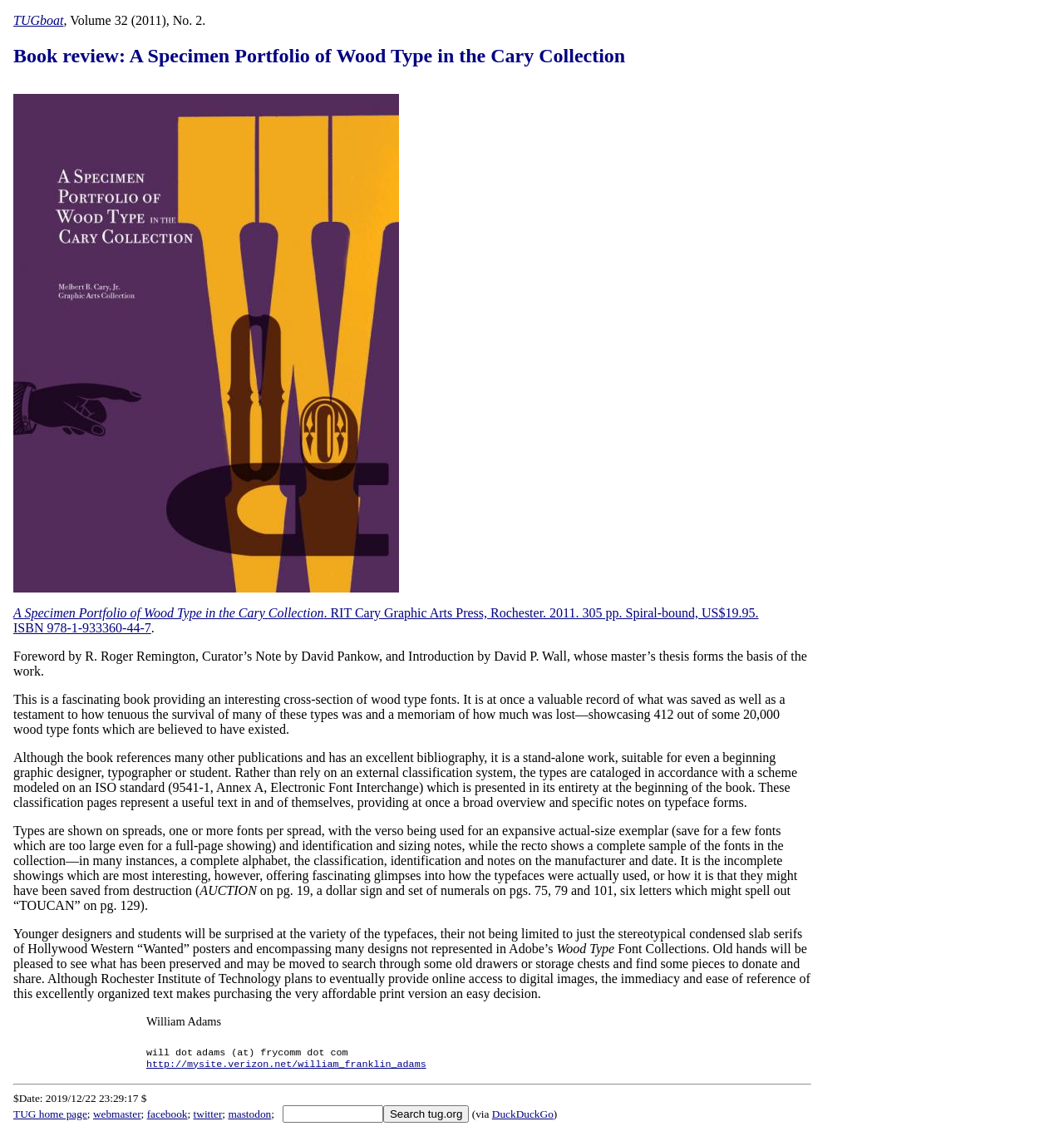Determine the bounding box coordinates for the element that should be clicked to follow this instruction: "Click on the link to TUGboat". The coordinates should be given as four float numbers between 0 and 1, in the format [left, top, right, bottom].

[0.012, 0.012, 0.06, 0.024]